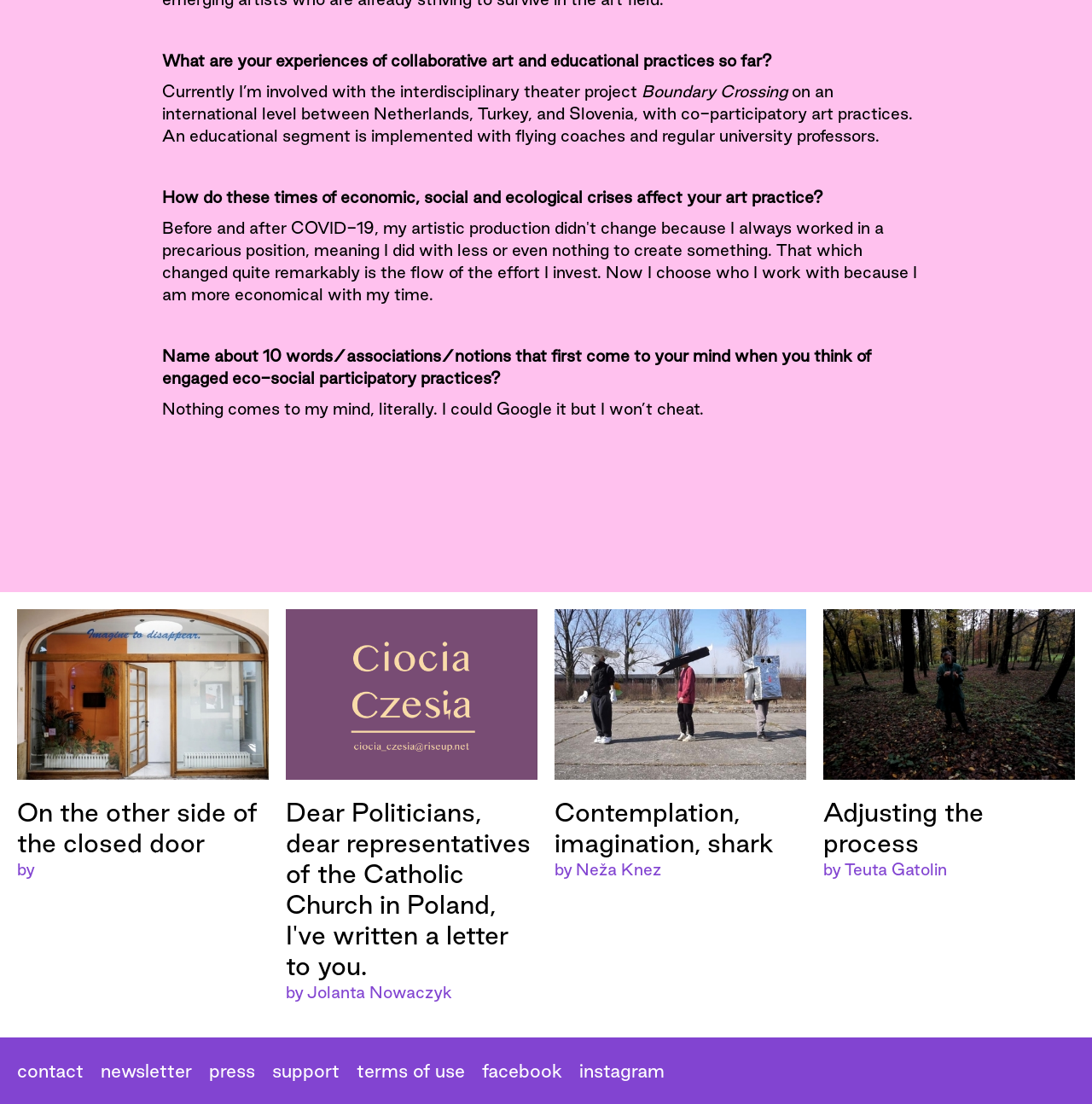What is the title of the first link?
Look at the image and answer with only one word or phrase.

On the other side of the closed door